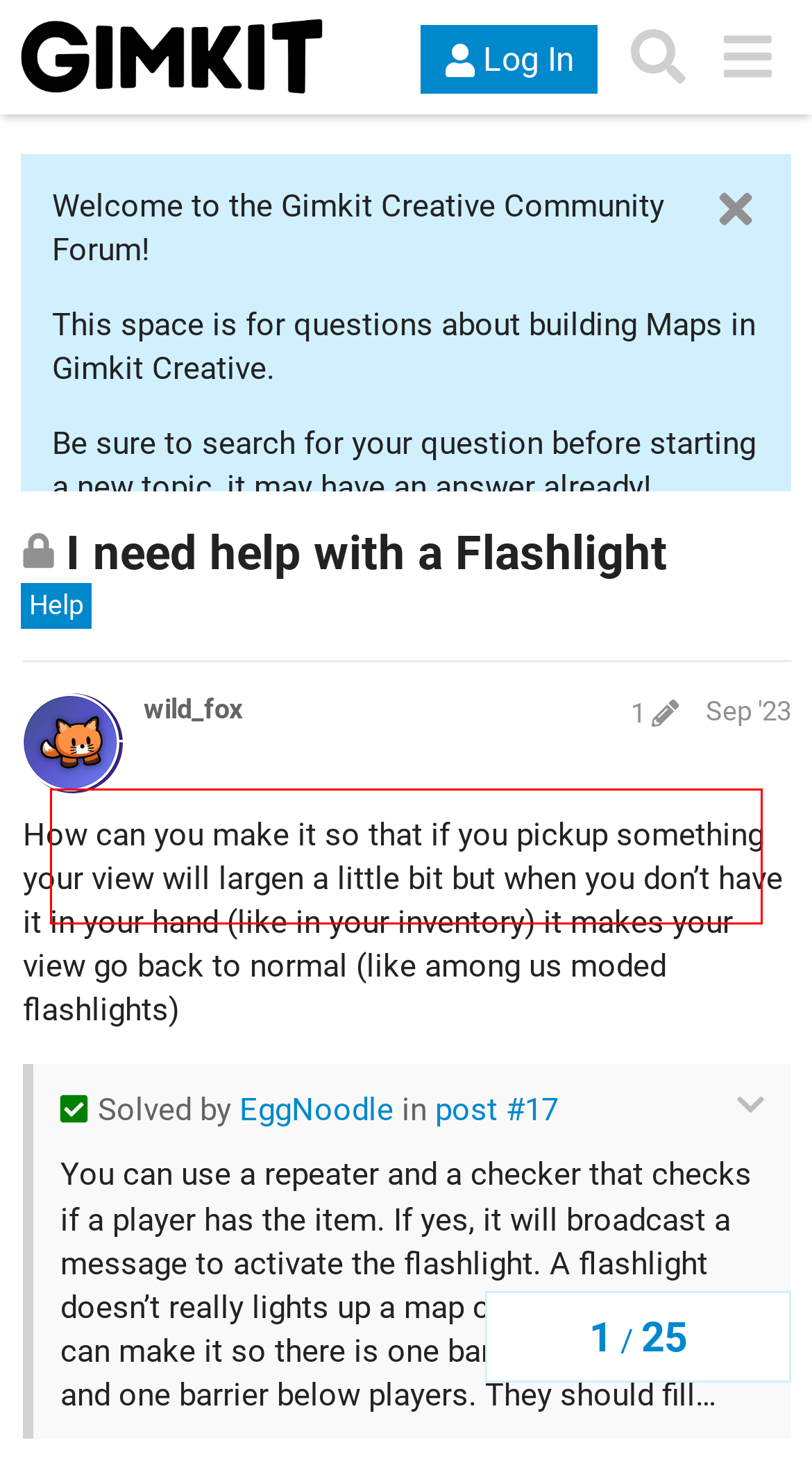Please identify and extract the text content from the UI element encased in a red bounding box on the provided webpage screenshot.

If you have suggestions for Creative or anything Gimkit, we want to hear them! Share your product suggestions here: feedback.gimkit.com.